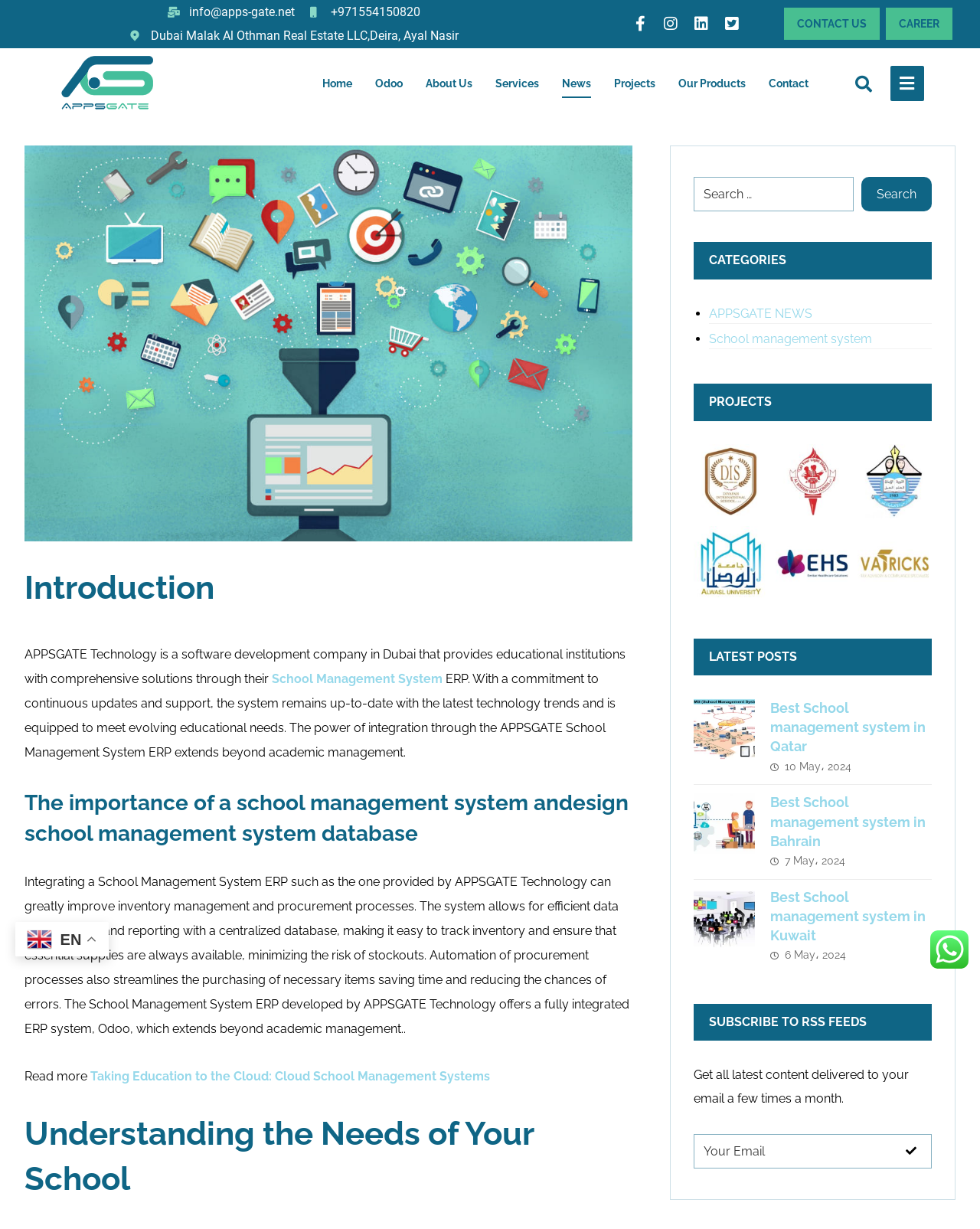Explain the webpage's layout and main content in detail.

This webpage is about a design school management system database tailored to meet the specific needs of a school. At the top, there is a header section with the company name "APPSGATE" and contact information, including an email address, phone number, and physical address. There are also social media links and a "CONTACT US" and "CAREER" button.

Below the header, there is a main navigation menu with links to "Home", "Odoo", "About Us", "Services", "News", "Projects", "Our Products", and "Contact". 

On the left side, there is a large image related to designing an effective database for a school management system. Below the image, there is a heading "Introduction" followed by a paragraph of text describing APPSGATE Technology, a software development company in Dubai that provides educational institutions with comprehensive solutions through their School Management System ERP.

The webpage then delves into the importance of a school management system and design school management system database, highlighting how integrating a School Management System ERP can improve inventory management and procurement processes. There is also a section on understanding the needs of a school.

On the right side, there is a search bar with a "Search" button. Below the search bar, there are headings for "CATEGORIES", "PROJECTS", and "LATEST POSTS". Under "CATEGORIES", there are links to "APPSGATE NEWS" and "School management system". Under "PROJECTS", there are four links with icons. Under "LATEST POSTS", there are three news articles with images, headings, and dates.

At the bottom of the page, there is a section to subscribe to RSS feeds, where users can enter their email address to receive the latest content. There is also a language selection option with an "EN" button and a flag icon.